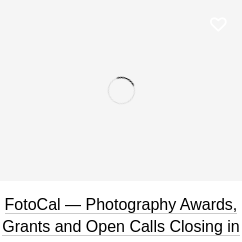Describe the image with as much detail as possible.

The image features a minimalist design showcasing the title "FotoCal — Photography Awards, Grants and Open Calls Closing in April 2024." This text is prominently displayed at the bottom of the image, indicating the relevance and importance of upcoming photography-related opportunities within the specified timeframe. The upper portion of the image presents a simple design with a circular loading icon, suggesting an interactive element or visual transition. The overall aesthetic is clean and modern, reflecting the contemporary nature of photography and the creative community it serves.